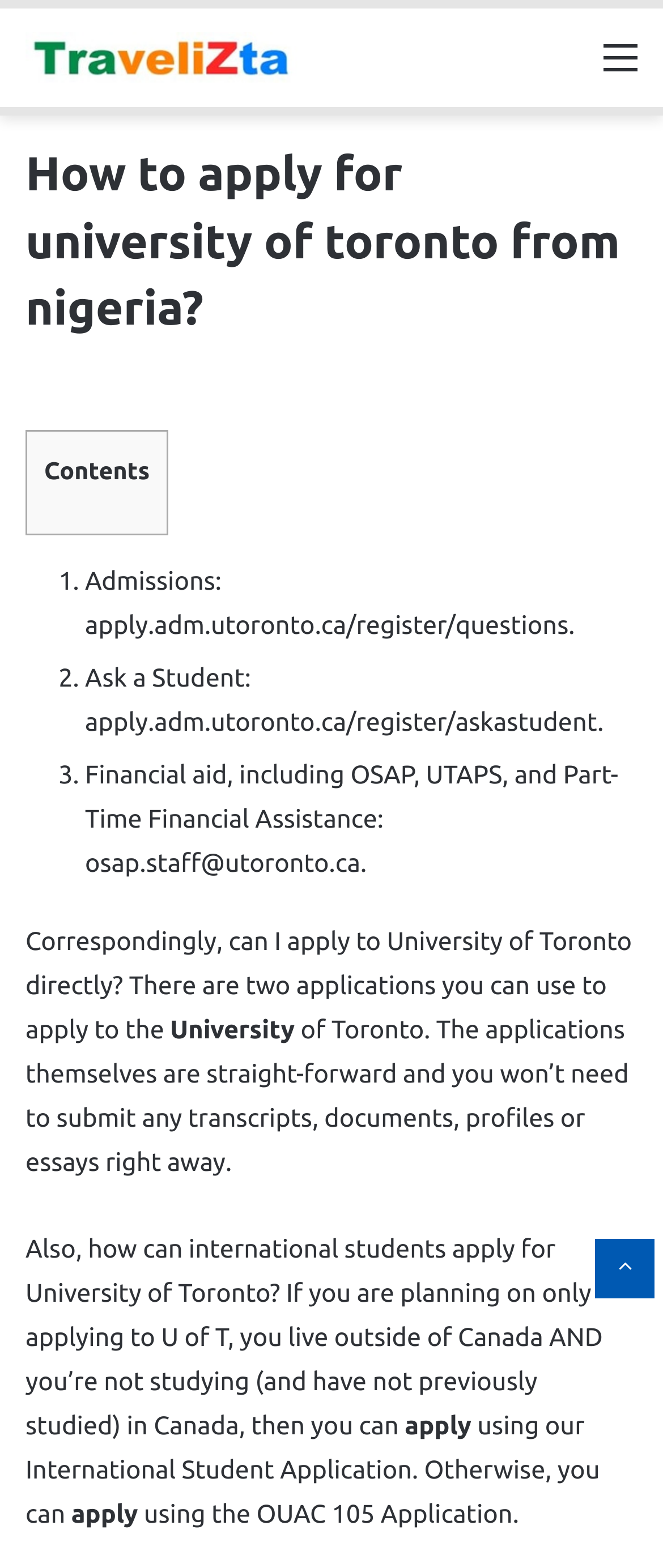Produce a meticulous description of the webpage.

The webpage is about applying to the University of Toronto from Nigeria. At the top, there is a primary navigation section with a logo "TraveliZta" on the left and a "Menu" link on the right. Below the navigation section, there is a heading that reads "How to apply for university of toronto from nigeria?".

Under the heading, there is a table of contents with the title "Contents". Following the table of contents, there is a list of steps to apply to the University of Toronto, with each step marked by a numbered list marker (1., 2., 3., etc.). The list includes links to the university's admissions website, a "Ask a Student" page, and a financial aid contact email.

Below the list, there are several paragraphs of text that provide more information on the application process, including how international students can apply to the university. The text is divided into sections, with each section discussing a specific aspect of the application process.

At the bottom right of the page, there is a "Back to top" button.